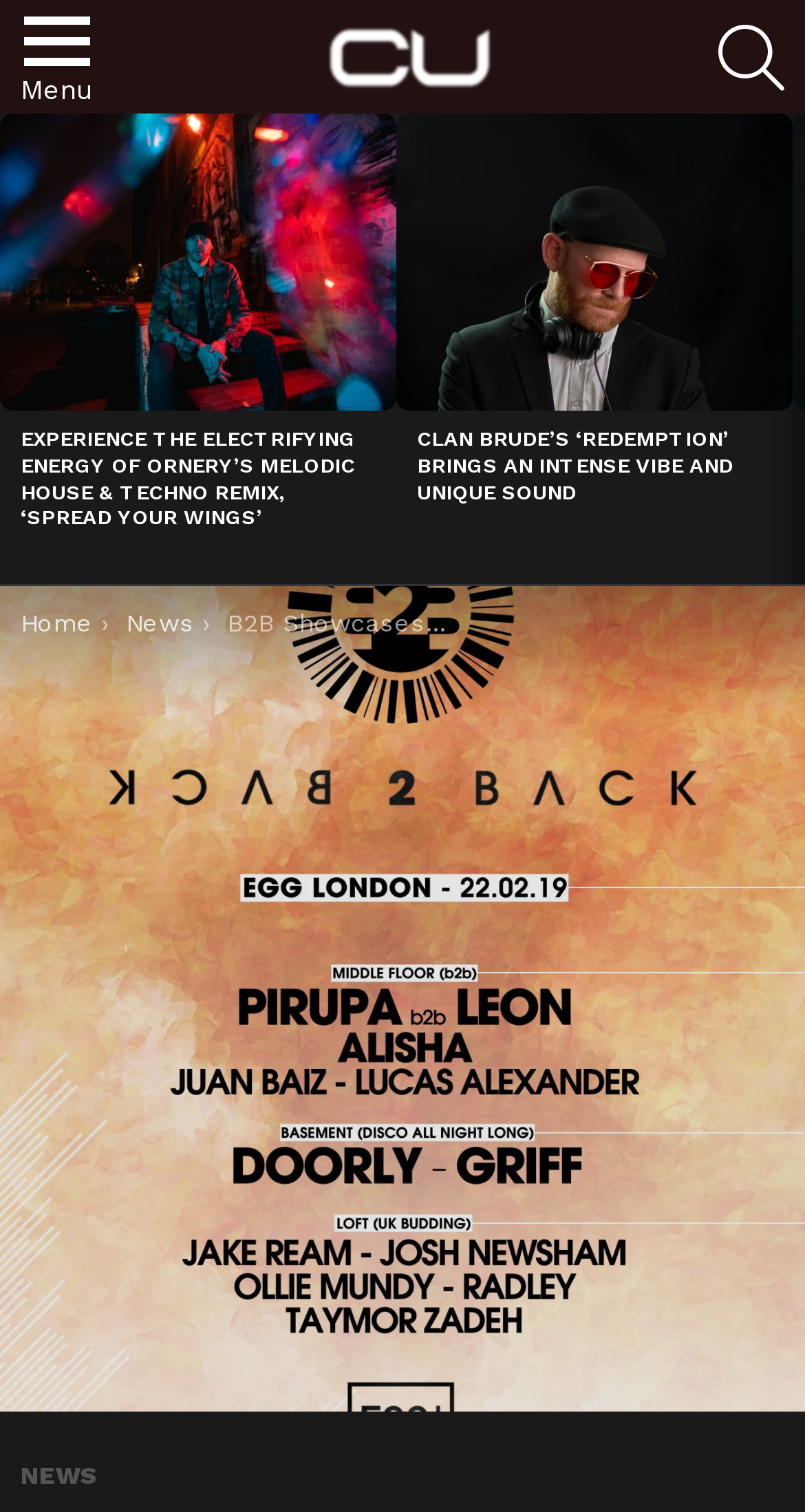Provide the bounding box coordinates of the section that needs to be clicked to accomplish the following instruction: "Search for something."

[0.892, 0.003, 0.974, 0.072]